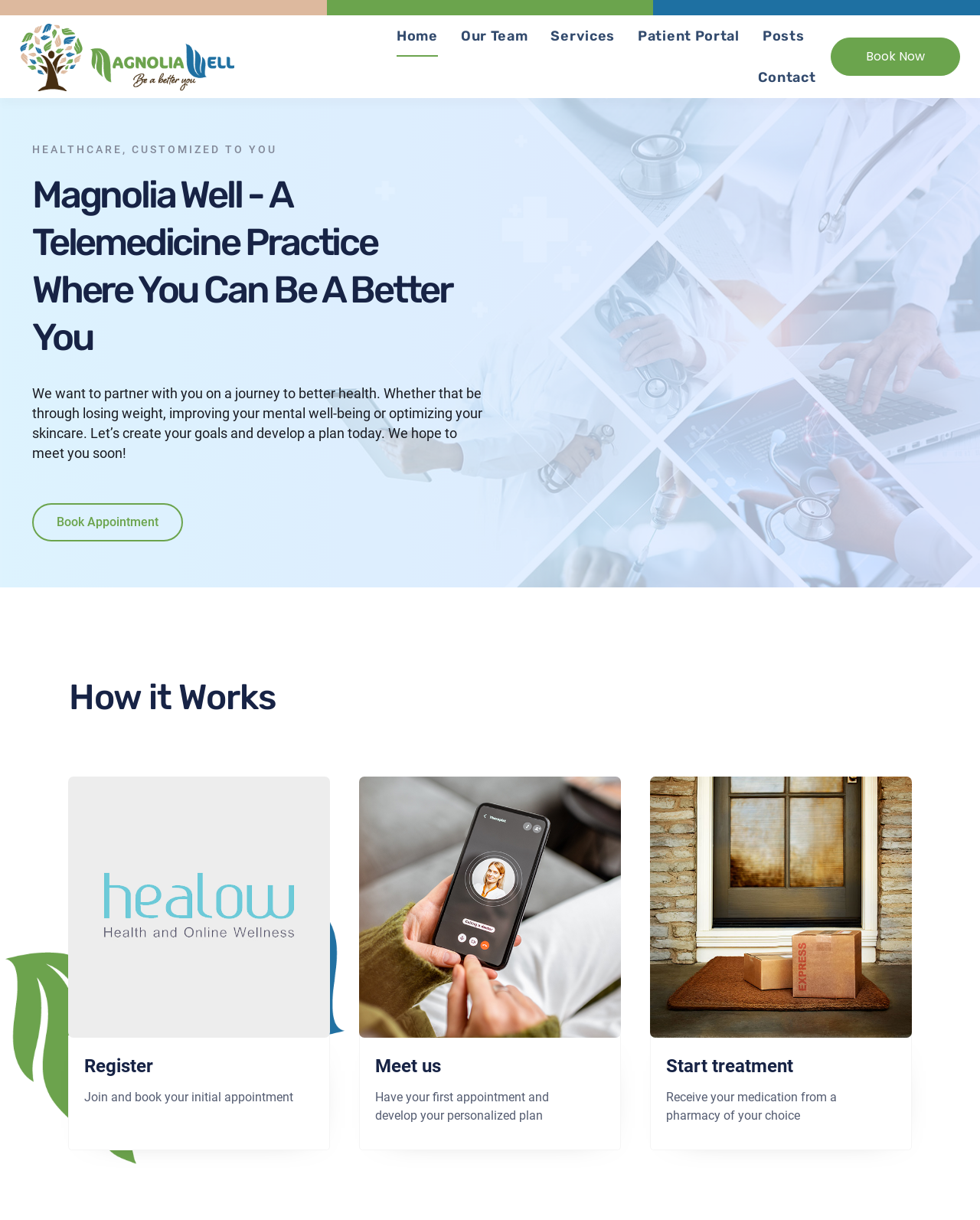Locate the bounding box coordinates of the clickable part needed for the task: "Learn about the telemedicine practice".

[0.033, 0.118, 0.492, 0.127]